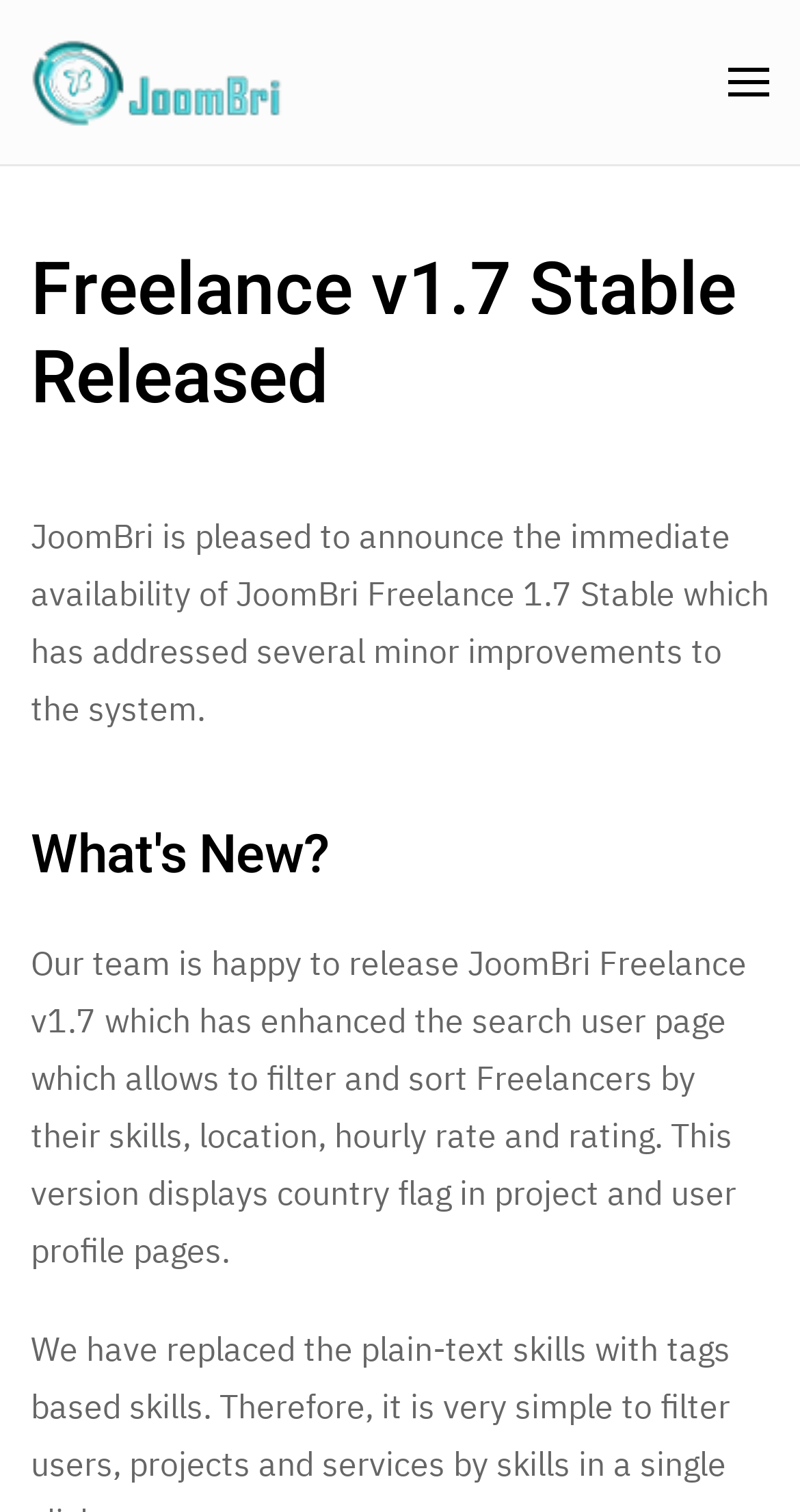Can you locate the main headline on this webpage and provide its text content?

Freelance v1.7 Stable Released